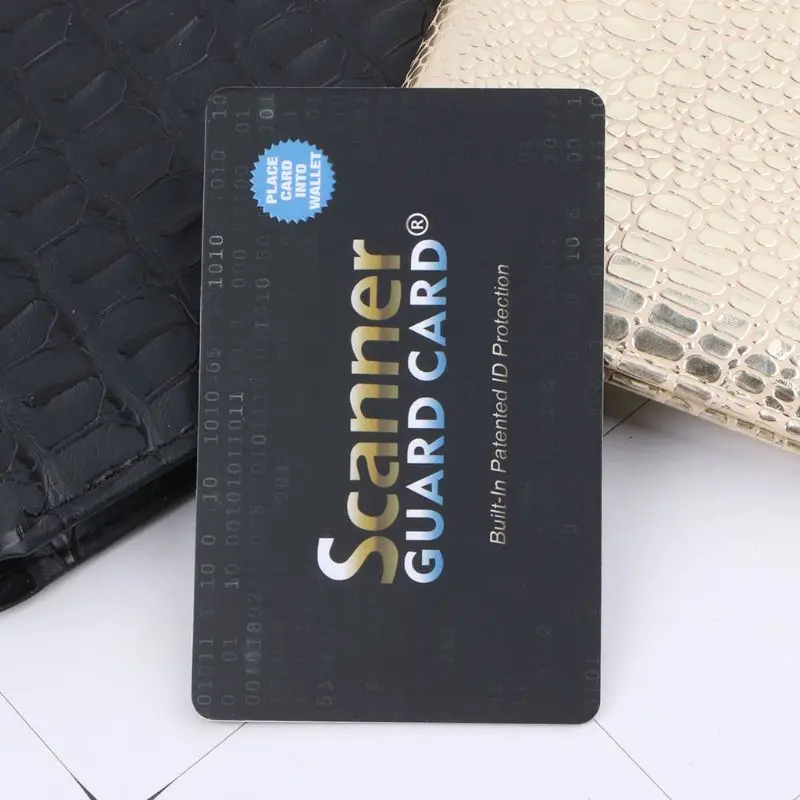What pattern is embossed on the right side of the wallet?
Analyze the image and deliver a detailed answer to the question.

The question asks about the pattern embossed on the right side of the wallet. According to the caption, the right side of the wallet has an 'elegant, light-toned, reptilian embossed pattern'. Therefore, the answer is 'Reptilian'.